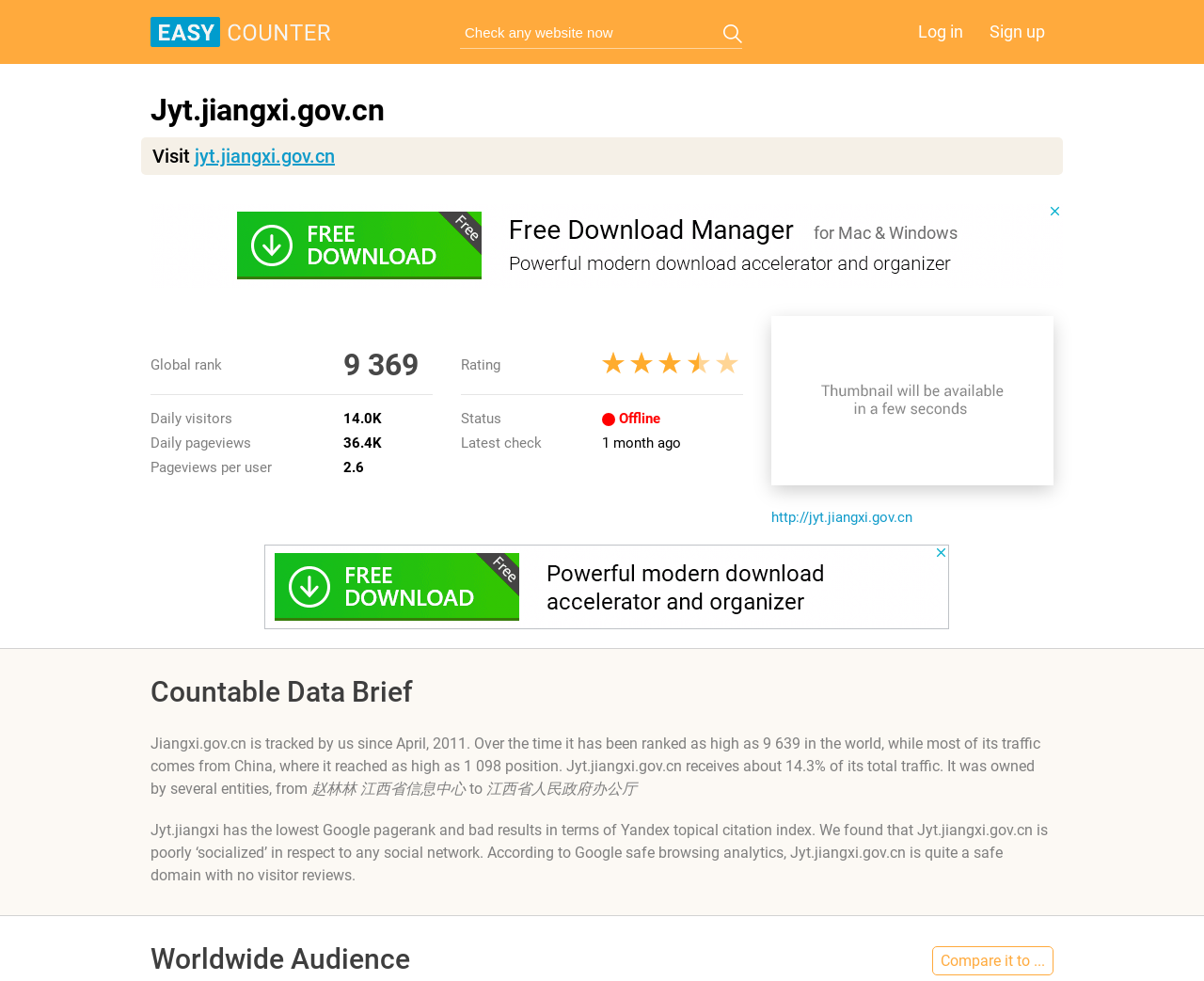What is the position of jyt.jiangxi.gov.cn in China?
Please provide a comprehensive answer based on the contents of the image.

I found the answer by reading the text that says 'Jiangxi.gov.cn is tracked by us since April, 2011. Over the time it has been ranked as high as 9 639 in the world, while most of its traffic comes from China, where it reached as high as 1 098 position.' The value '1 098' is mentioned as the position of jyt.jiangxi.gov.cn in China.